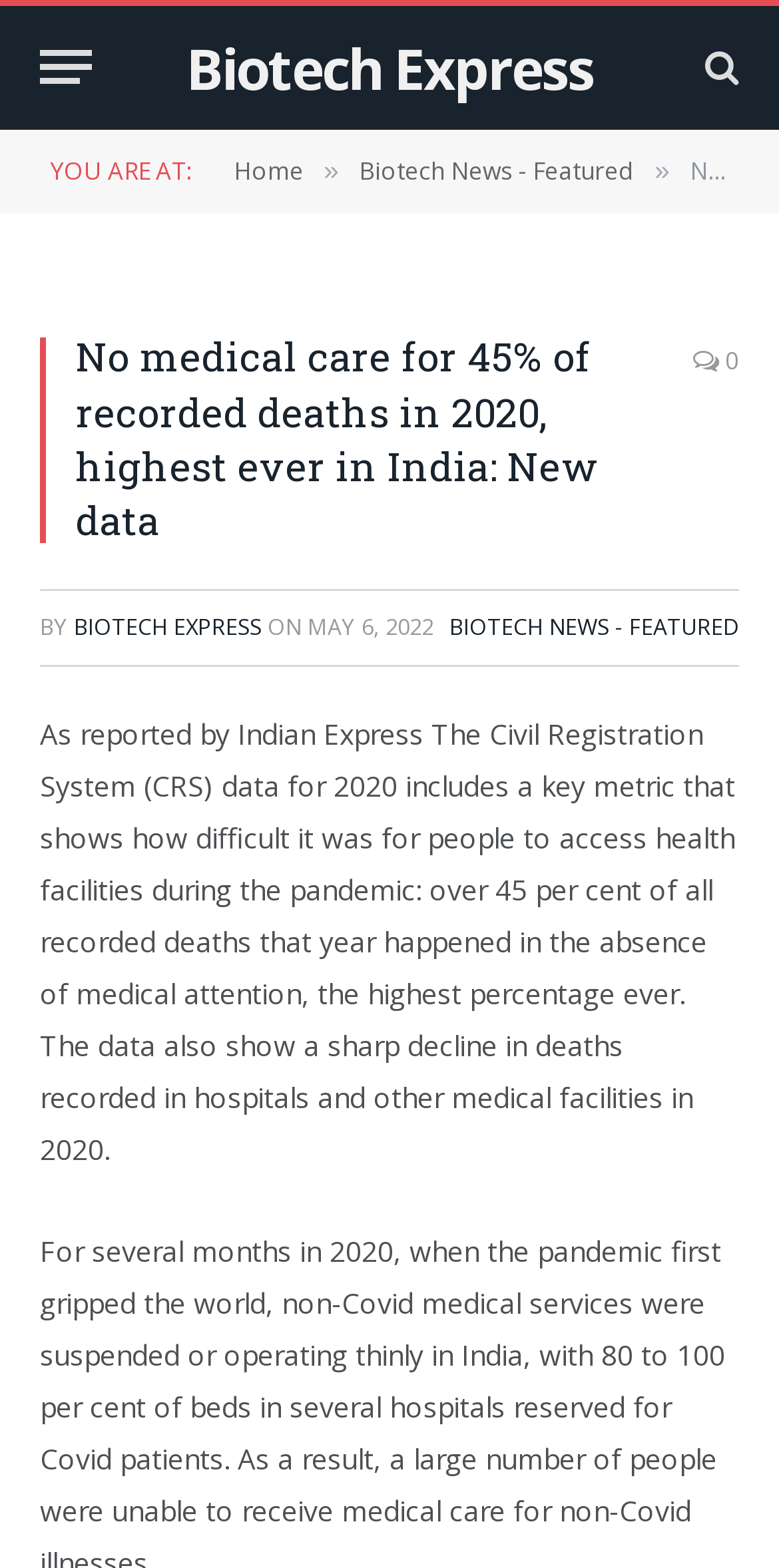What is the name of the publication that reported the data?
Your answer should be a single word or phrase derived from the screenshot.

Indian Express